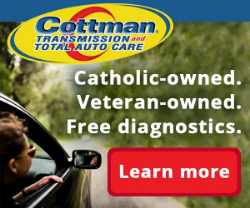What is depicted on the left side of the banner? Using the information from the screenshot, answer with a single word or phrase.

A person driving a car